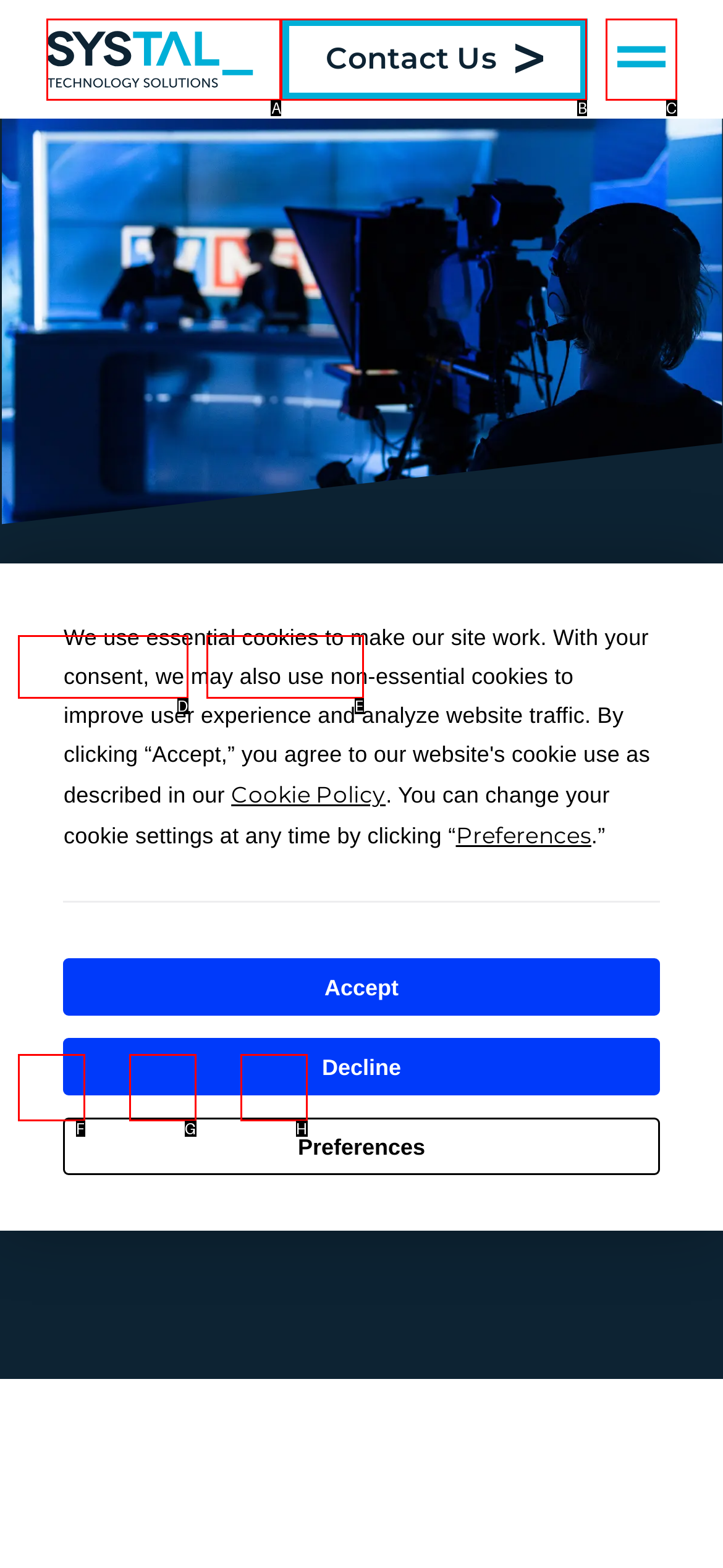Identify which lettered option to click to carry out the task: Show the menu. Provide the letter as your answer.

C